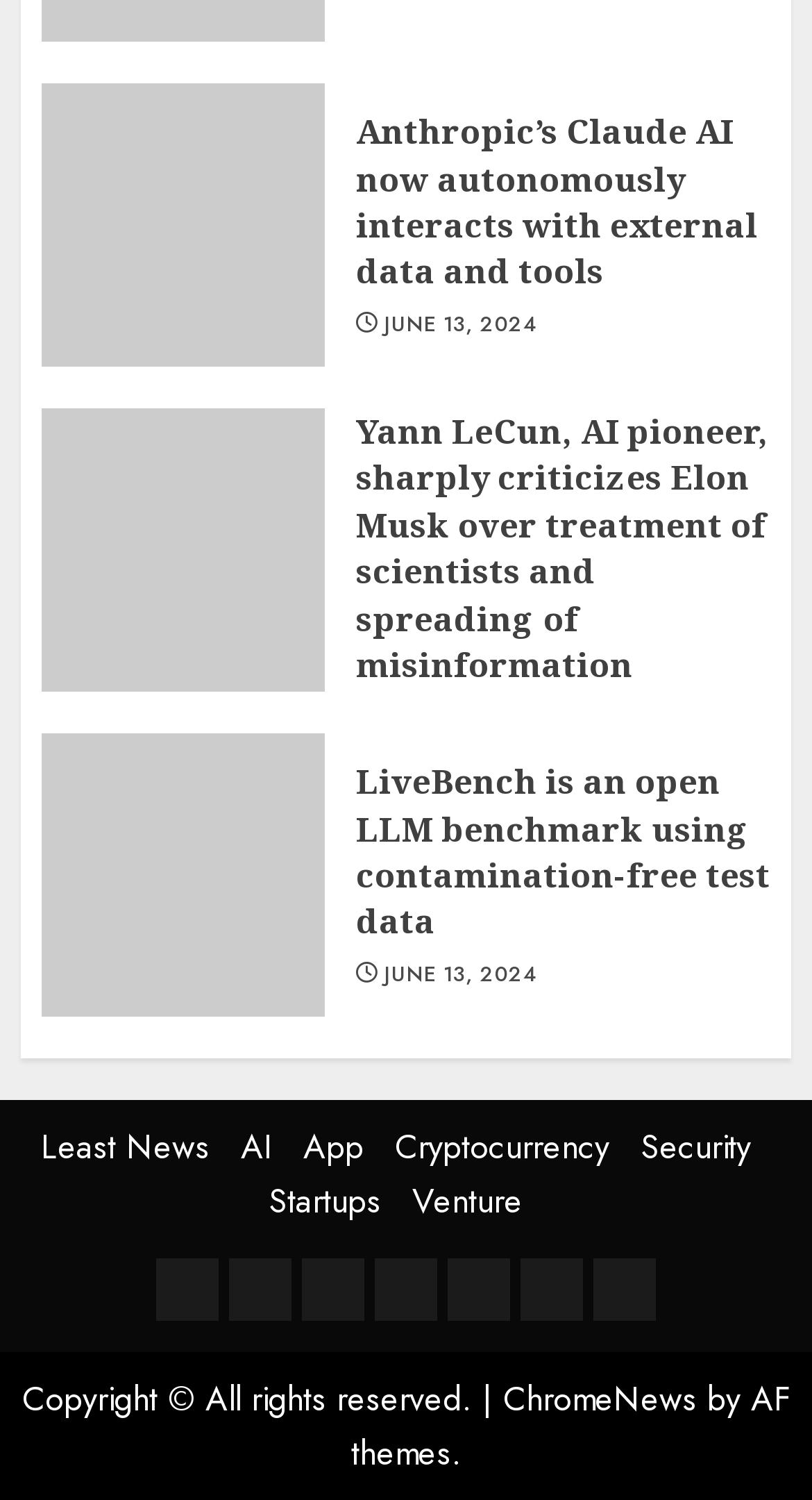Please identify the coordinates of the bounding box that should be clicked to fulfill this instruction: "Browse news under the AI category".

[0.296, 0.749, 0.335, 0.78]